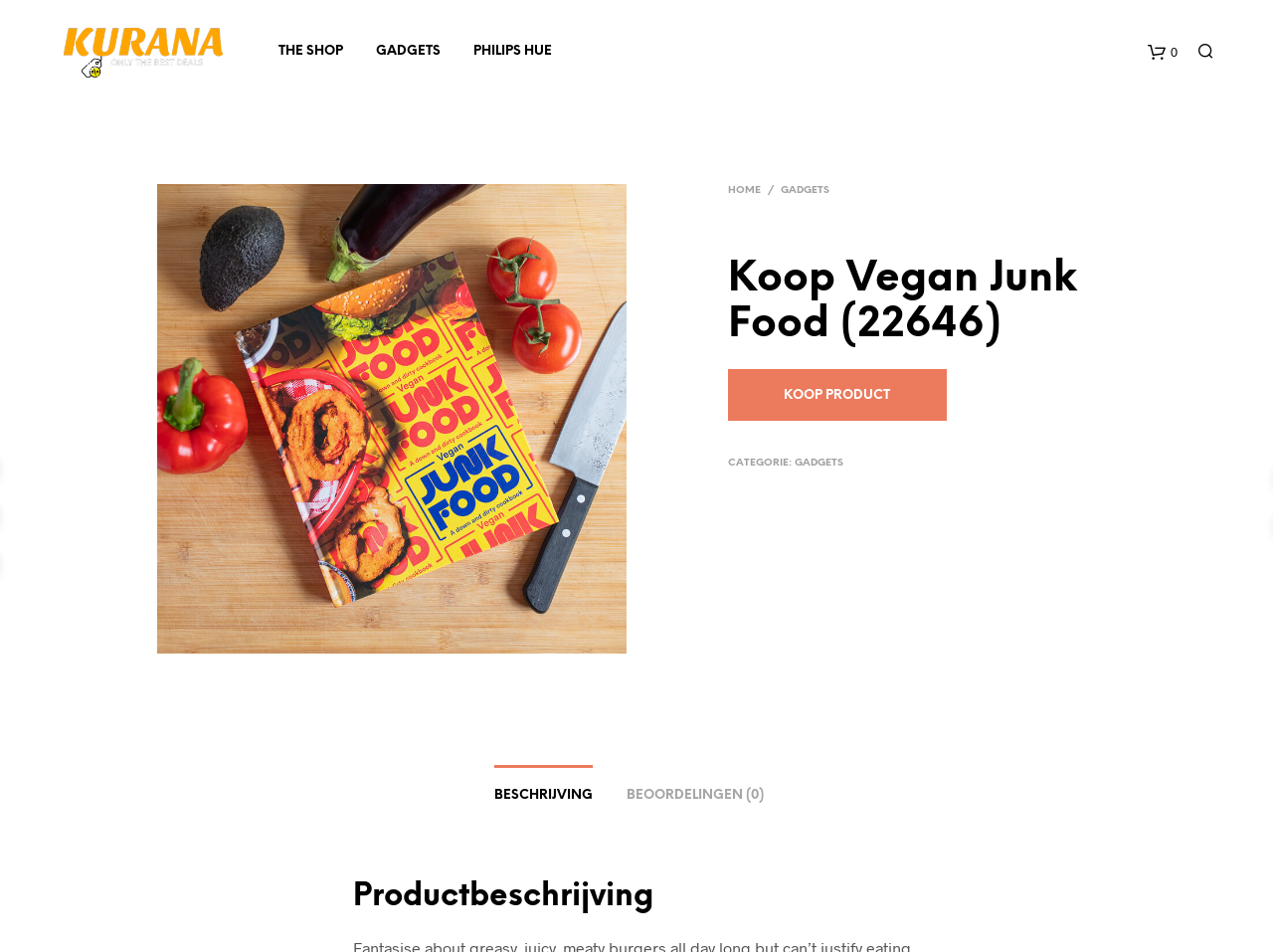What is the name of the website?
Offer a detailed and full explanation in response to the question.

The name of the website can be found in the top-left corner of the webpage, where it says 'Kurana' in a link element.